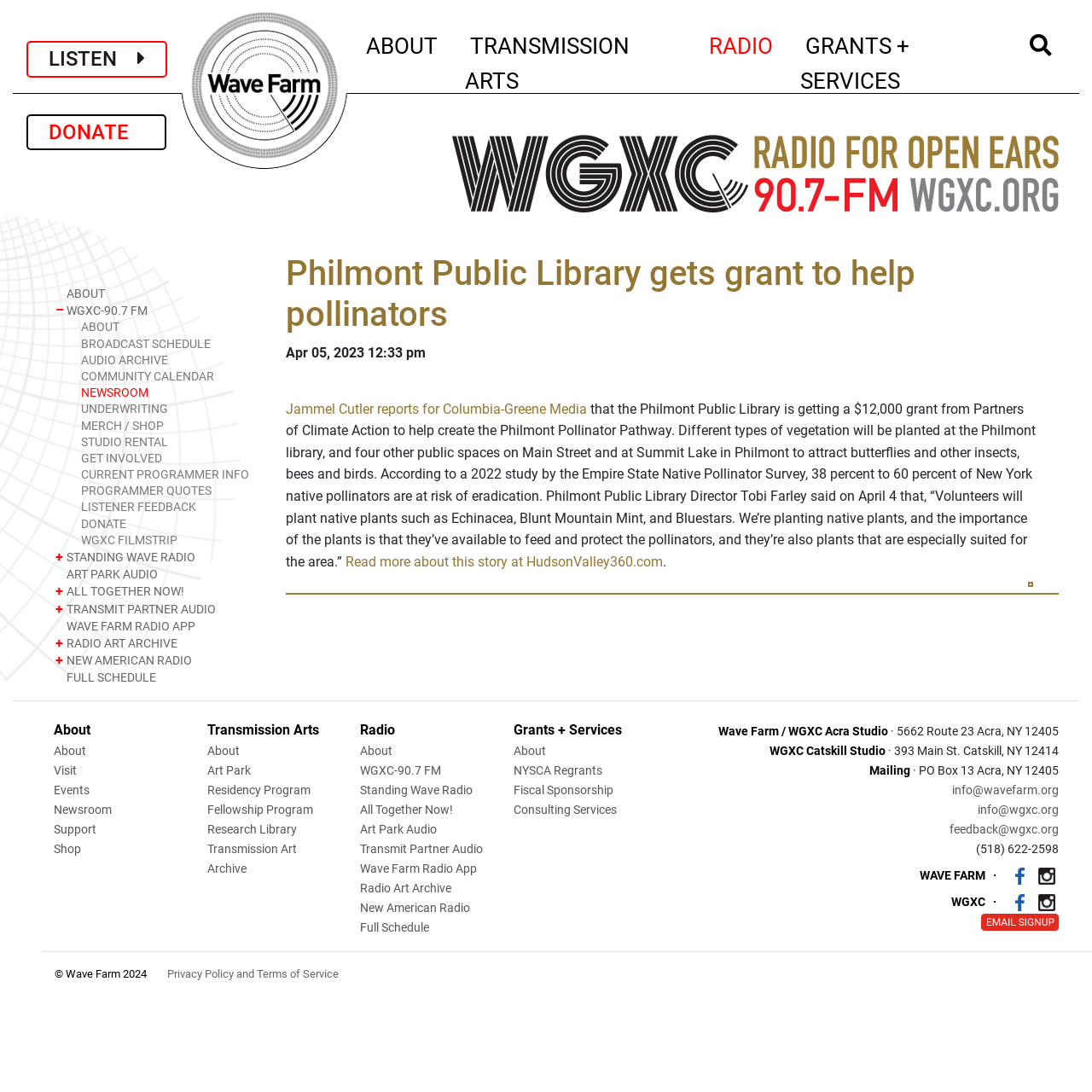Can you provide the bounding box coordinates for the element that should be clicked to implement the instruction: "Learn about Transmission Arts"?

[0.19, 0.661, 0.306, 0.676]